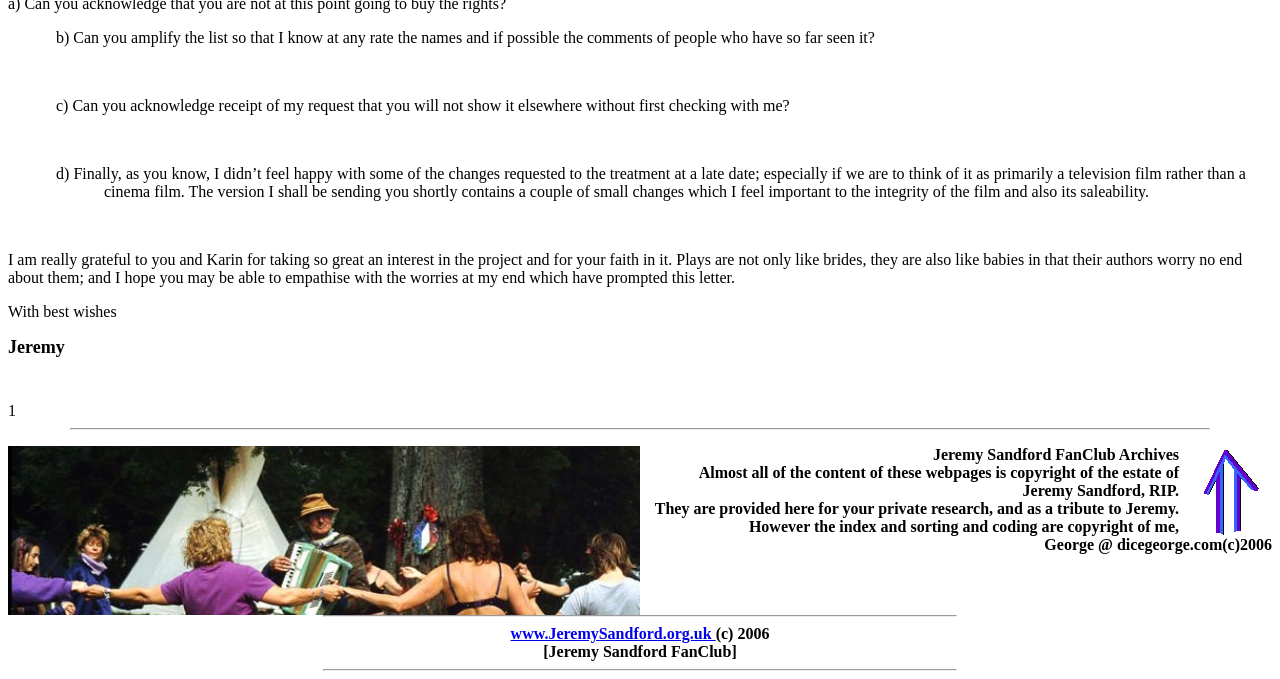Using the provided description www.JeremySandford.org.uk, find the bounding box coordinates for the UI element. Provide the coordinates in (top-left x, top-left y, bottom-right x, bottom-right y) format, ensuring all values are between 0 and 1.

[0.399, 0.921, 0.559, 0.946]